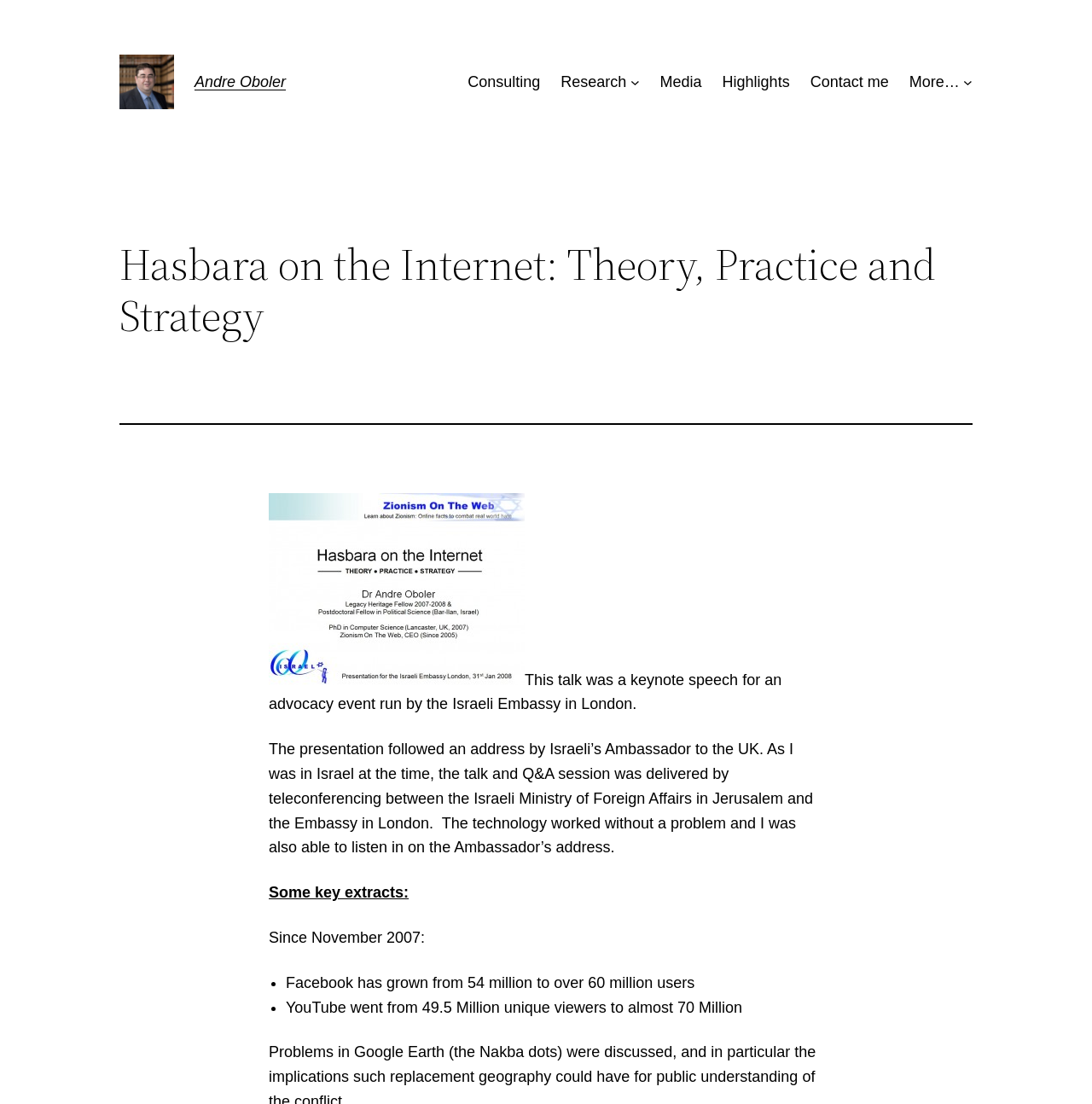Please provide a comprehensive response to the question below by analyzing the image: 
How many million users did Facebook have in November 2007?

The information about Facebook's user growth can be found in the list marker and static text elements, which mention that Facebook grew from 54 million to over 60 million users.